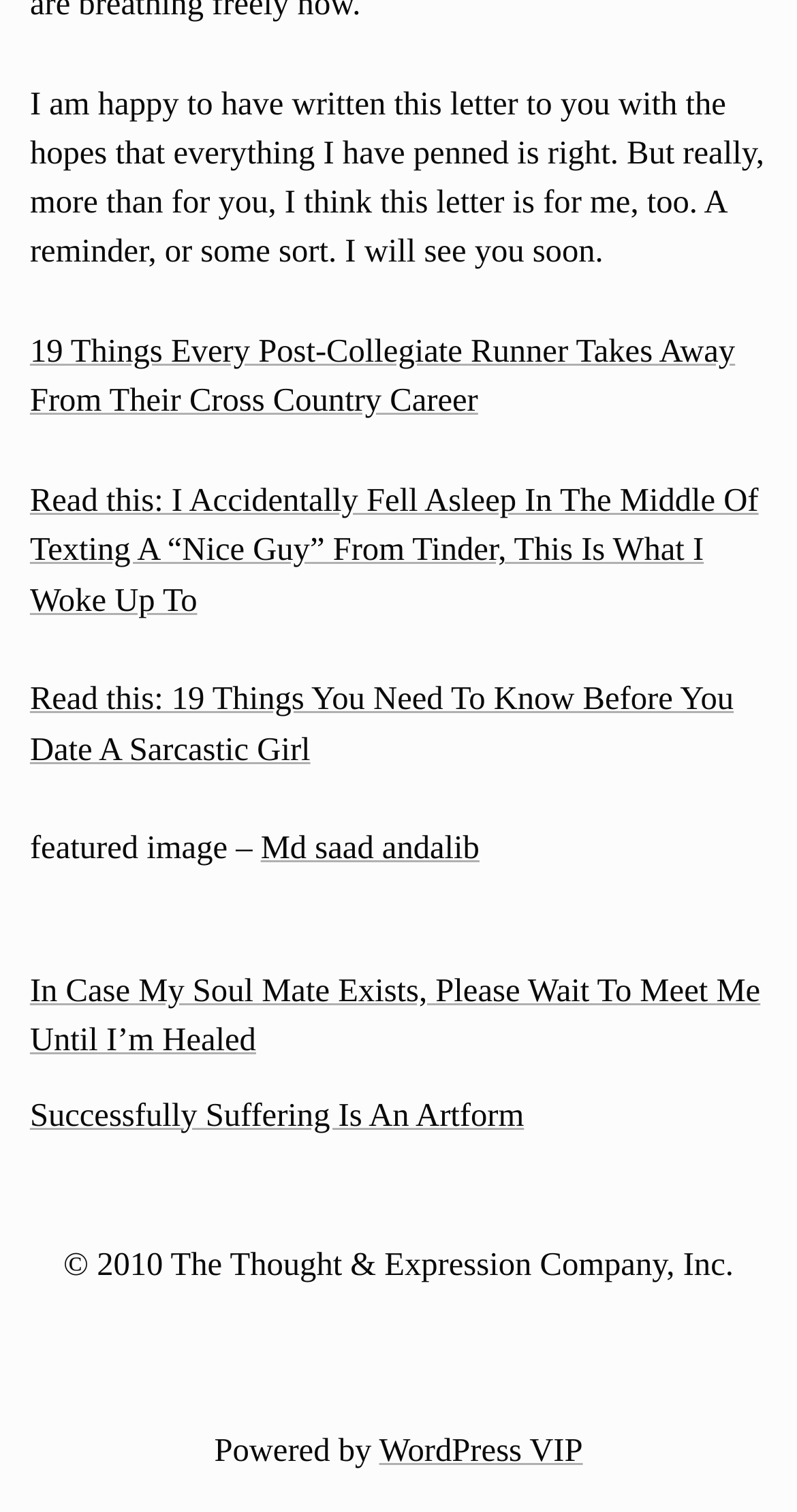What is the author of the featured image?
Examine the screenshot and reply with a single word or phrase.

Md saad andalib